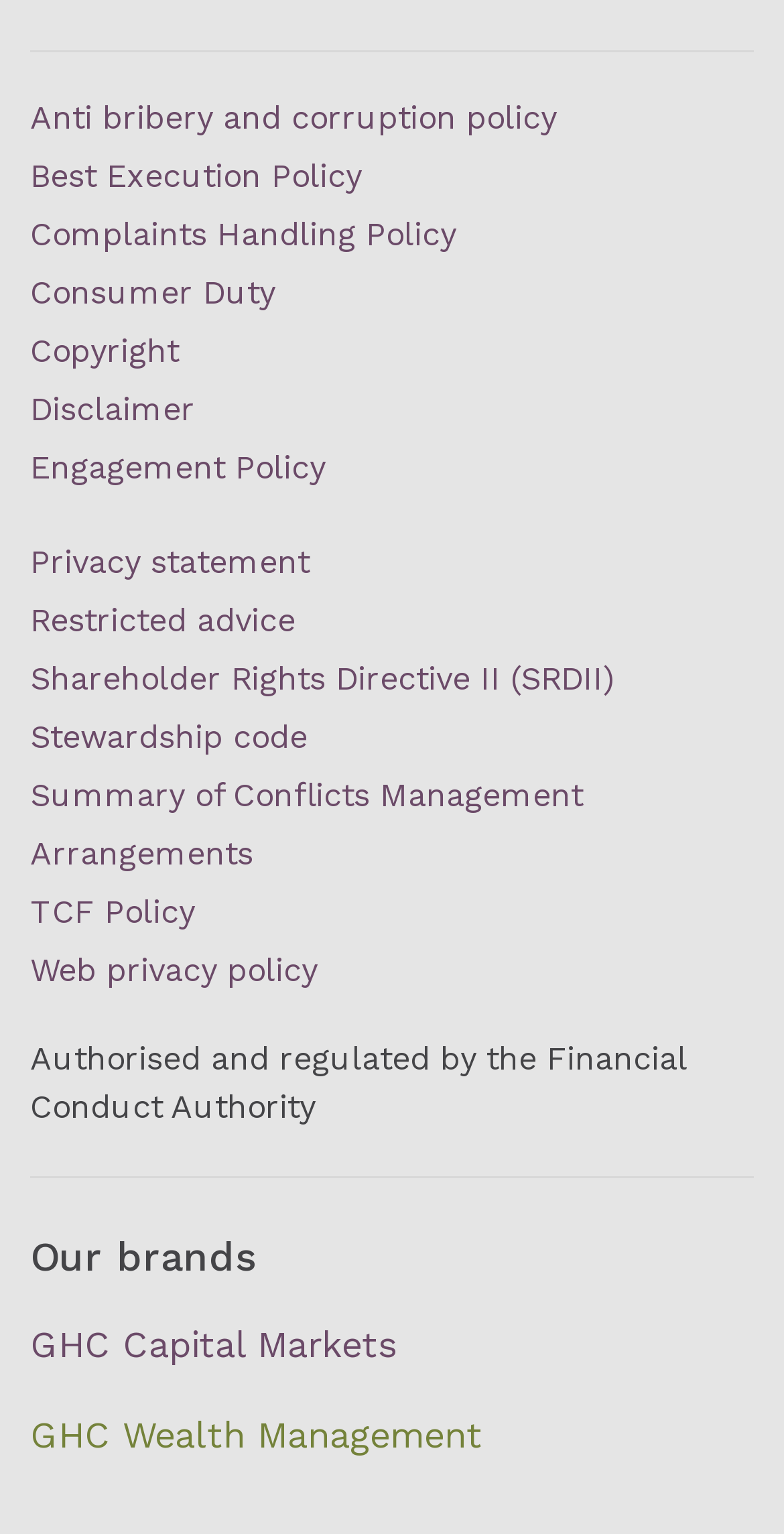What is the theme of the links listed on this webpage?
Please provide a single word or phrase as your answer based on the image.

Financial services